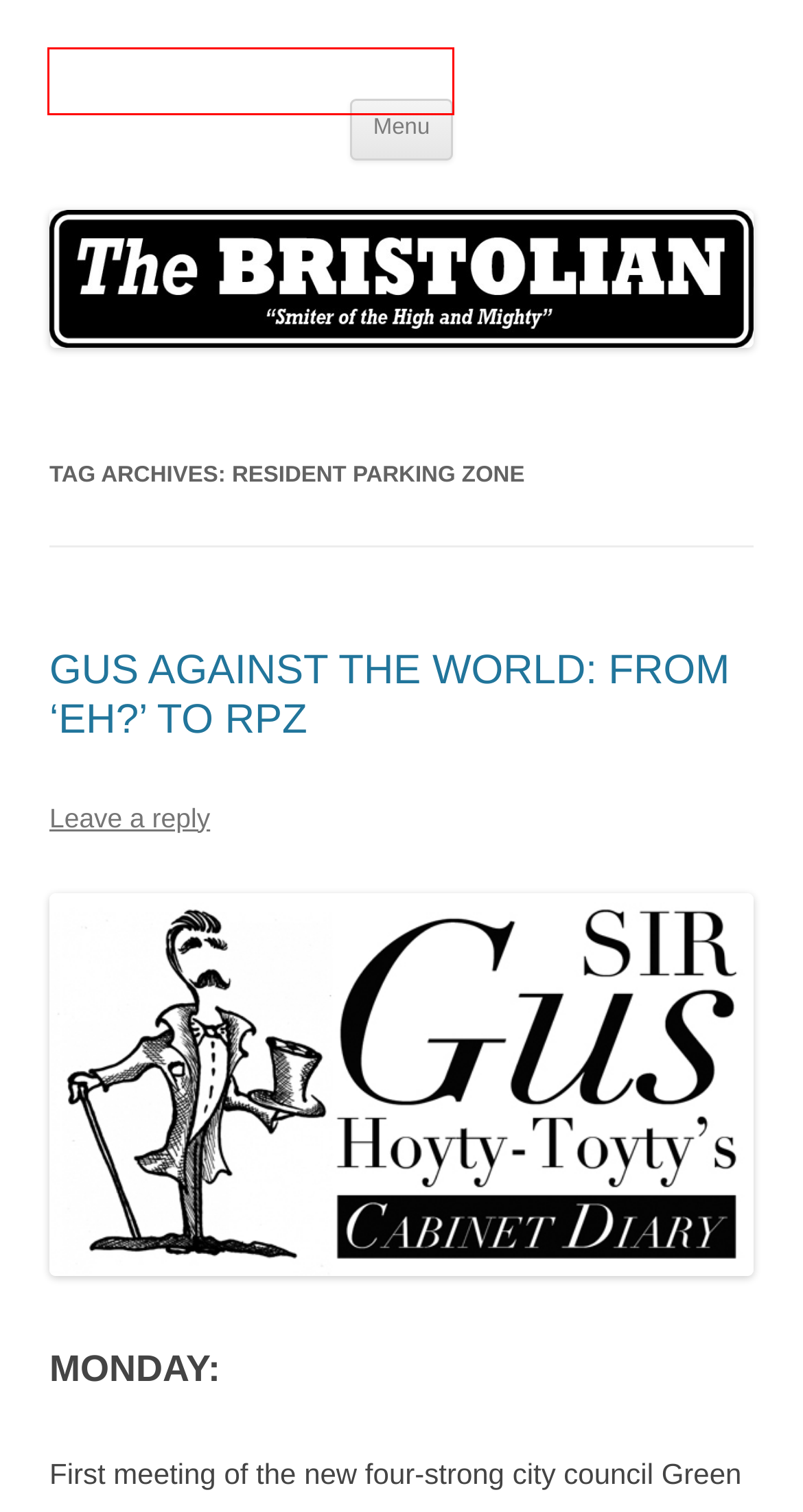With the provided webpage screenshot containing a red bounding box around a UI element, determine which description best matches the new webpage that appears after clicking the selected element. The choices are:
A. February | 2024 | The BRISTOLIAN
B. December | 2014 | The BRISTOLIAN
C. November | 2013 | The BRISTOLIAN
D. September | 2015 | The BRISTOLIAN
E. The BRISTOLIAN | “Smiter of the High and Mighty”
F. Contact | The BRISTOLIAN
G. Well I Never! | The BRISTOLIAN
H. GUS AGAINST THE WORLD: FROM ‘EH?’ TO RPZ | The BRISTOLIAN

E